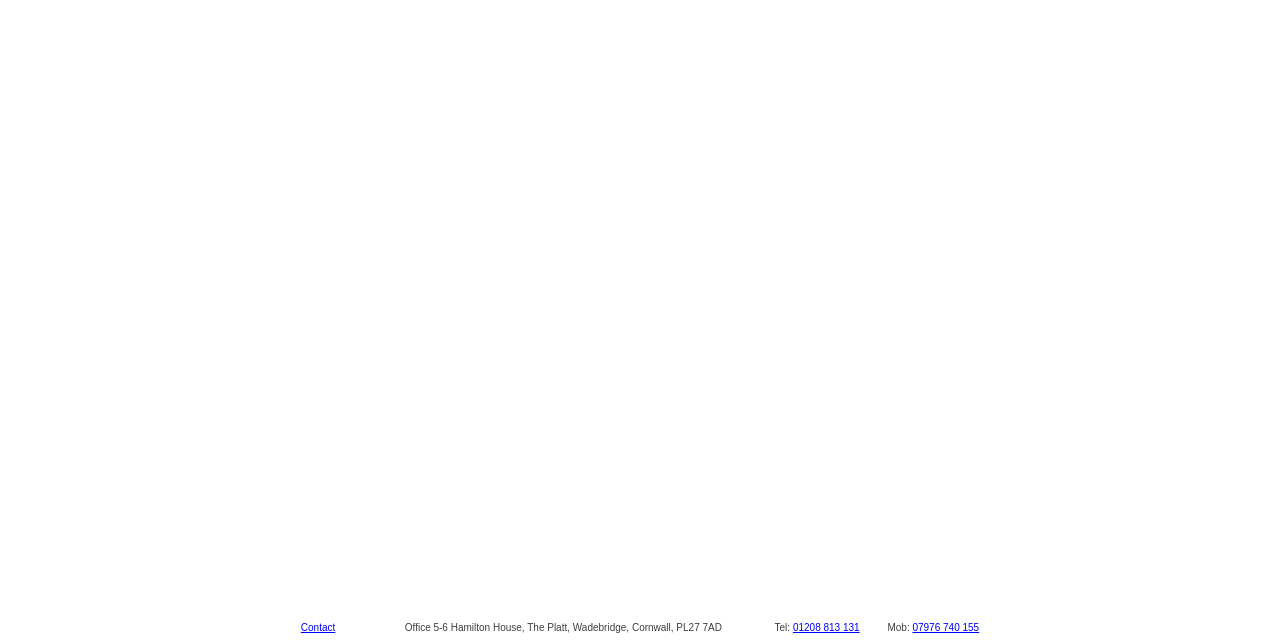Using the provided description: "07976 740 155", find the bounding box coordinates of the corresponding UI element. The output should be four float numbers between 0 and 1, in the format [left, top, right, bottom].

[0.713, 0.972, 0.765, 0.989]